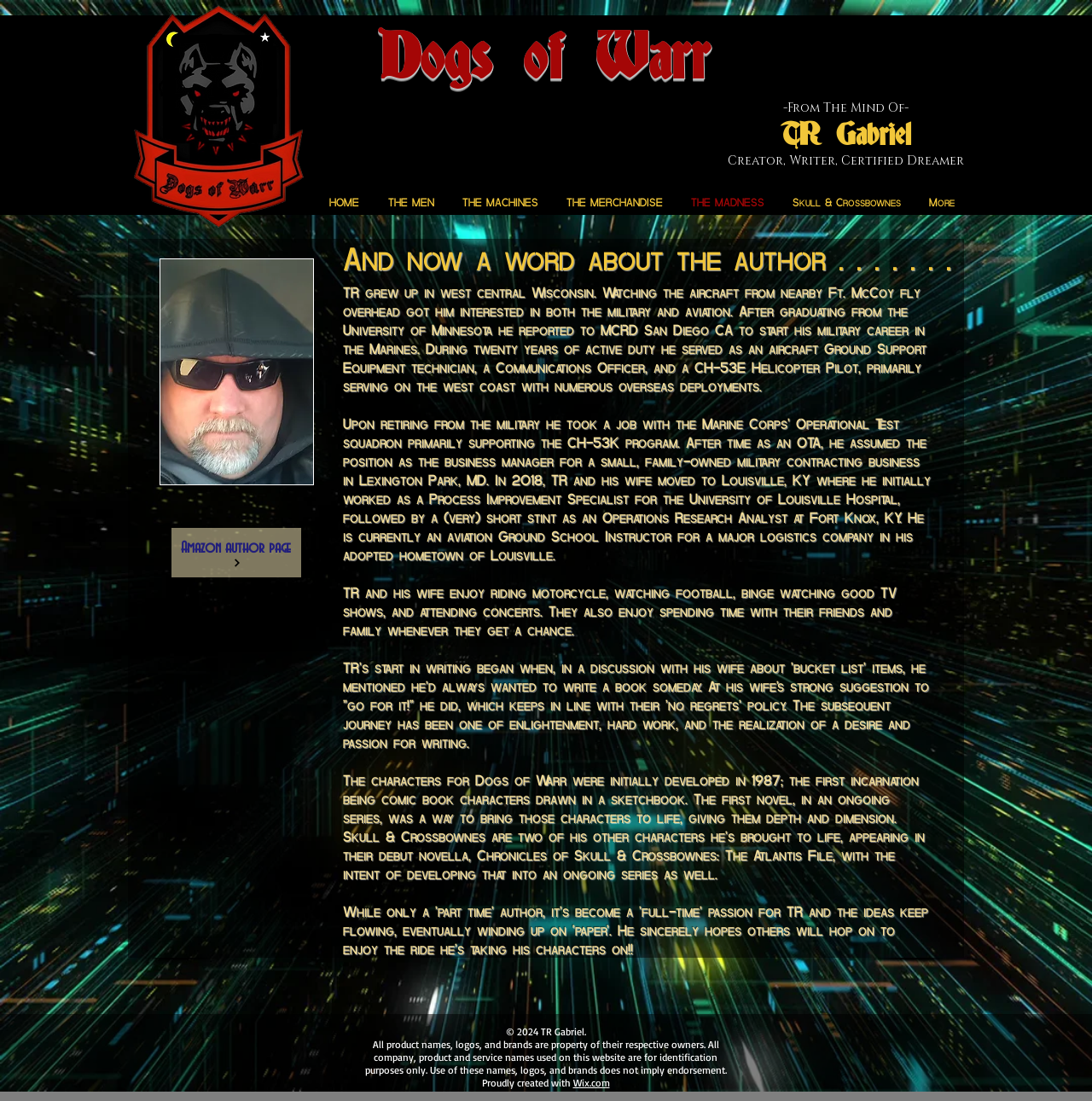Identify the bounding box coordinates of the region I need to click to complete this instruction: "Visit TR Gabriel's Amazon author page".

[0.157, 0.48, 0.276, 0.525]